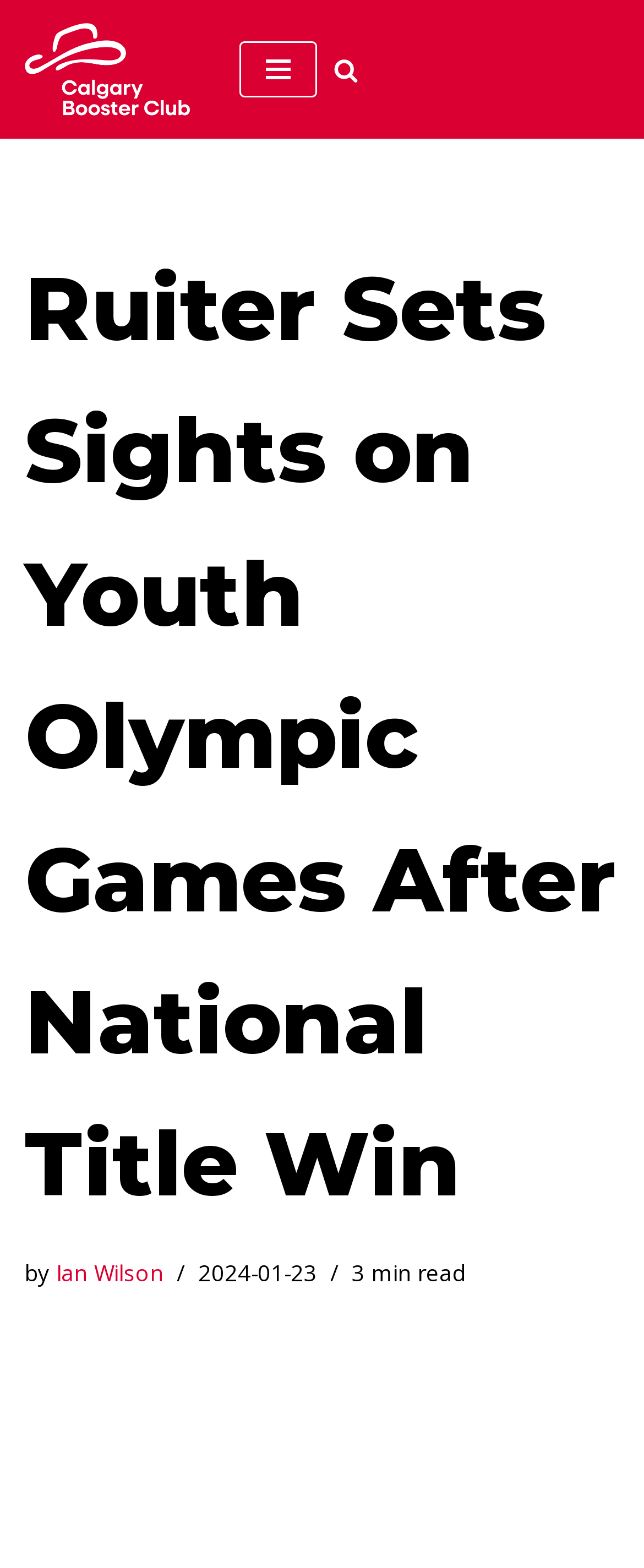Find and provide the bounding box coordinates for the UI element described here: "Ian Wilson". The coordinates should be given as four float numbers between 0 and 1: [left, top, right, bottom].

[0.087, 0.802, 0.254, 0.821]